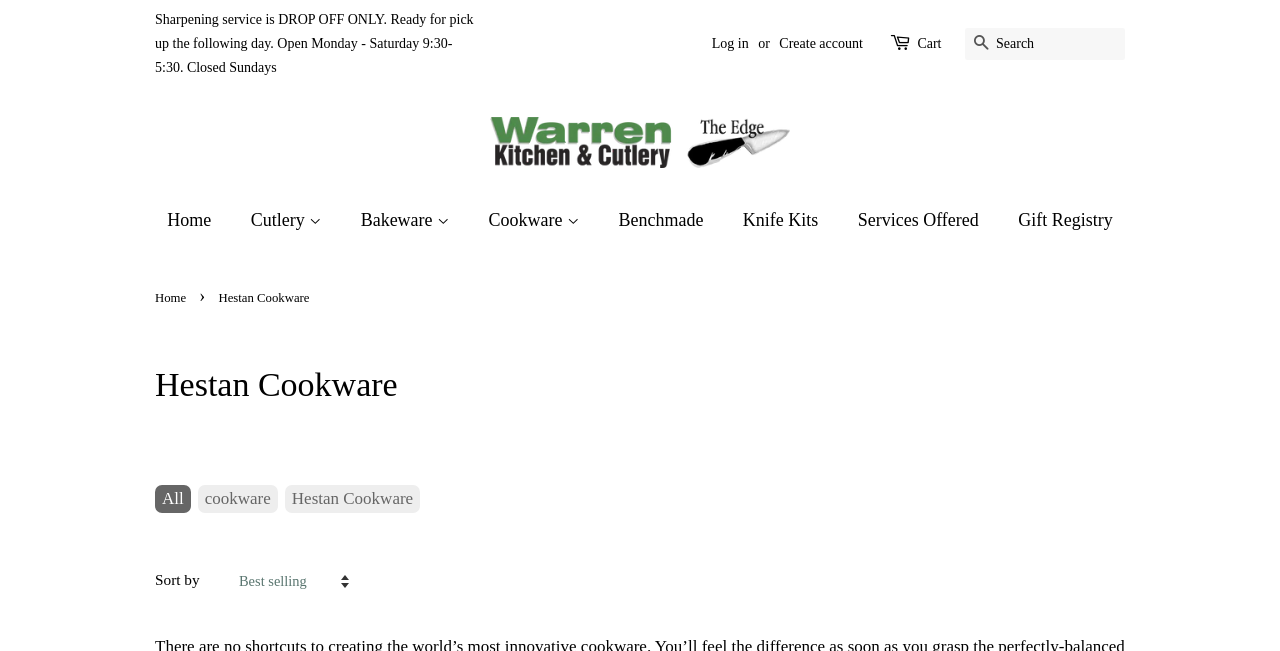Offer a detailed account of what is visible on the webpage.

This webpage is about Hestan Cookware, a brand of cookware products. At the top of the page, there is a navigation menu with links to "Log in", "Create account", and "Cart". Next to the navigation menu, there is a search bar with a "Search" button. 

Below the navigation menu, there is a section with a link to "Warren Kitchen and Cutlery" accompanied by an image. 

The main content of the page is divided into three columns. The left column has a menu with links to different categories, including "Home", "Cutlery", "Bakeware", "Cookware", and others. The "Cutlery" and "Cookware" categories have submenus with links to specific brands. 

The middle column has a section with a heading "Hestan Cookware" and a breadcrumb navigation menu showing the current page location. Below the heading, there is a section with links to filter and sort the products. 

The right column is empty, with no visible content. 

At the bottom of the page, there is a section with a static text describing the sharpening service offered by the store.